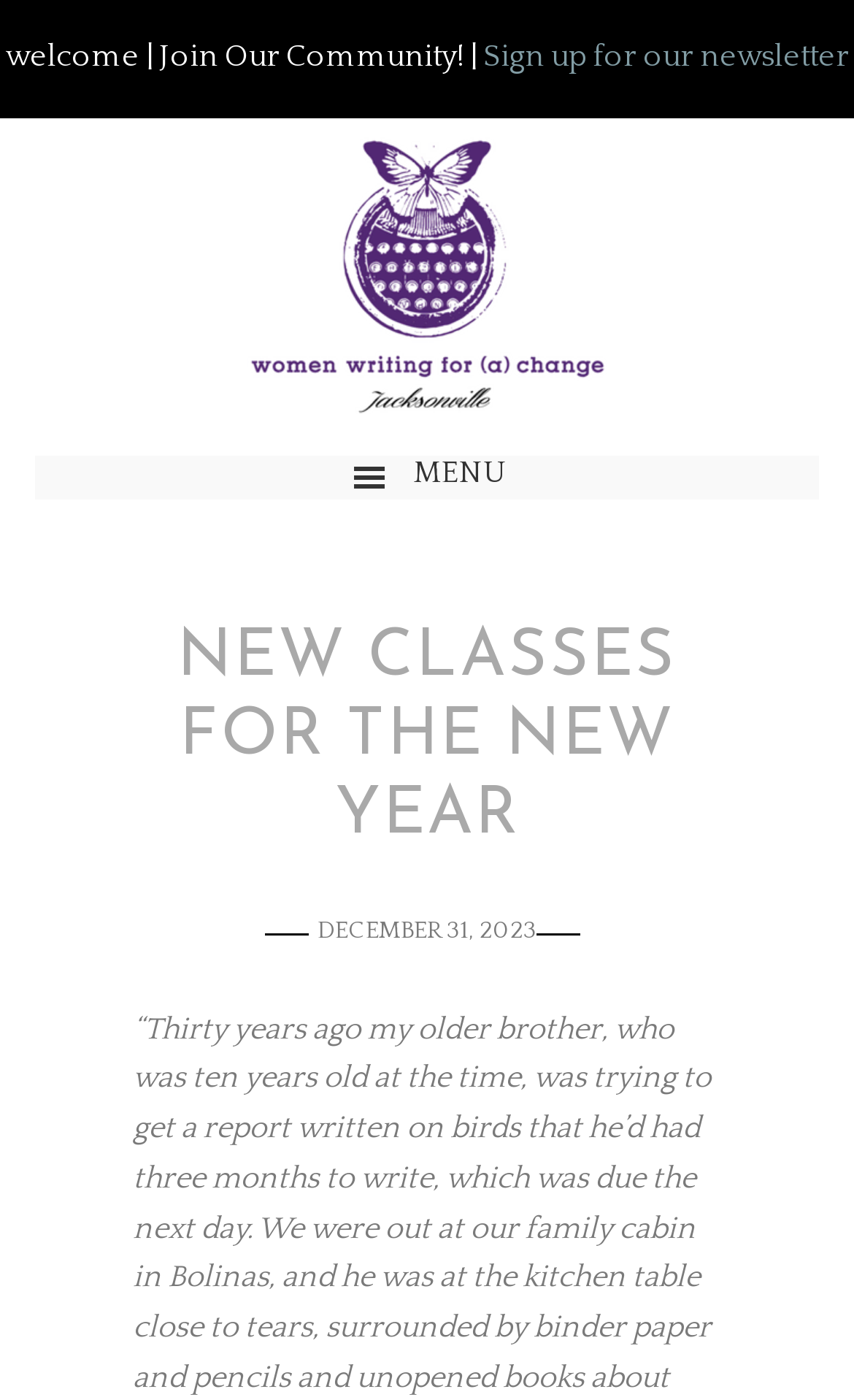What can be done with the newsletter?
From the details in the image, provide a complete and detailed answer to the question.

I found the answer by looking at the link element with the text 'Sign up for our newsletter' which is likely to be a call-to-action to sign up for the newsletter.